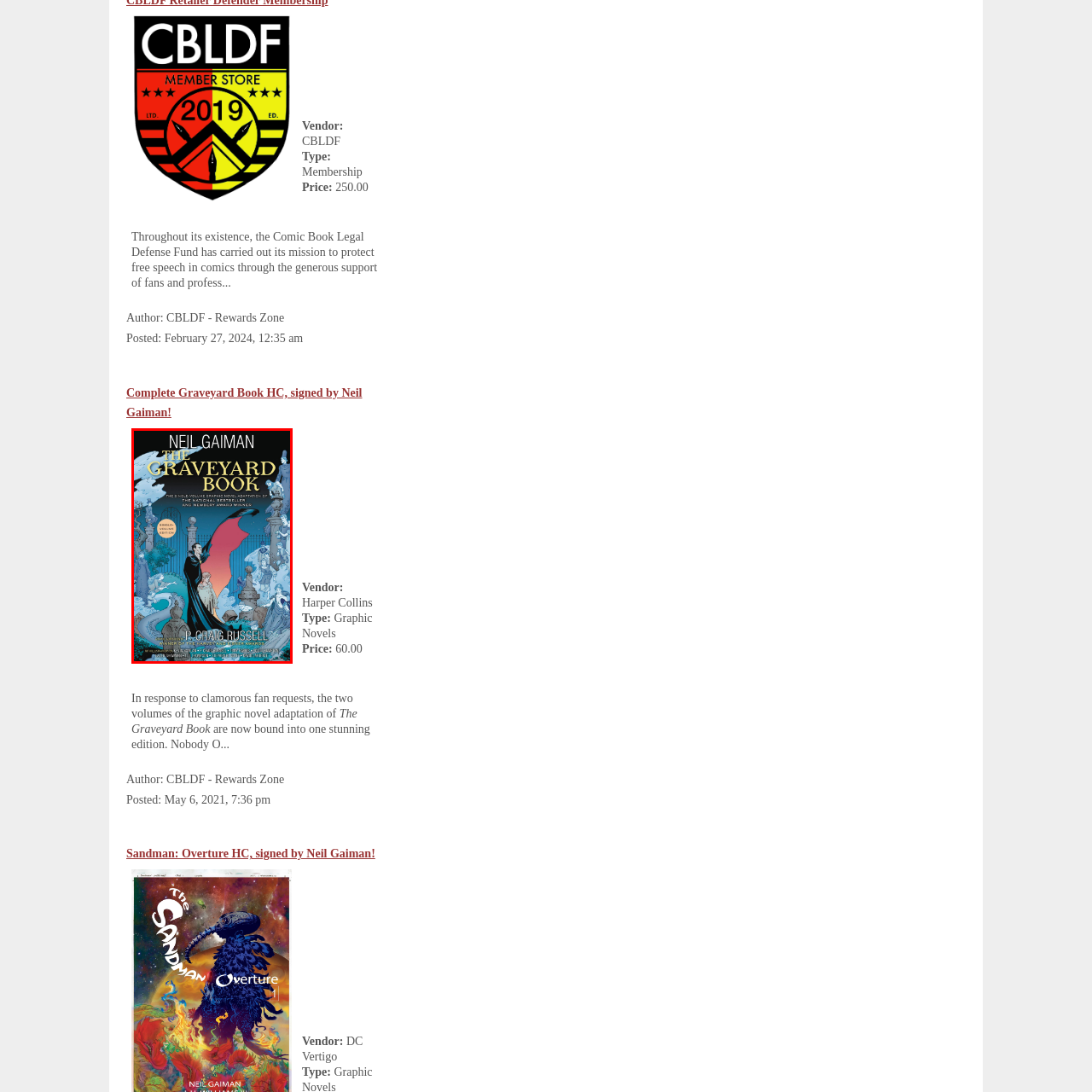Deliver a detailed account of the image that lies within the red box.

The image showcases the cover of "The Graveyard Book," a graphic novel adaptation written by Neil Gaiman and illustrated by P. Craig Russell. This stunning edition combines two volumes of the acclaimed story, which is a blend of mystery, fantasy, and coming-of-age themes. The cover art features ethereal, ghostly figures amidst a moonlit graveyard, capturing the book's haunting atmosphere. Prominently displayed are the book's title and the author's name, emphasizing its status as a National Bestseller and a Newbery Award winner. This adaptation responds to fan enthusiasm, providing a visually rich experience for both new readers and devoted fans alike.